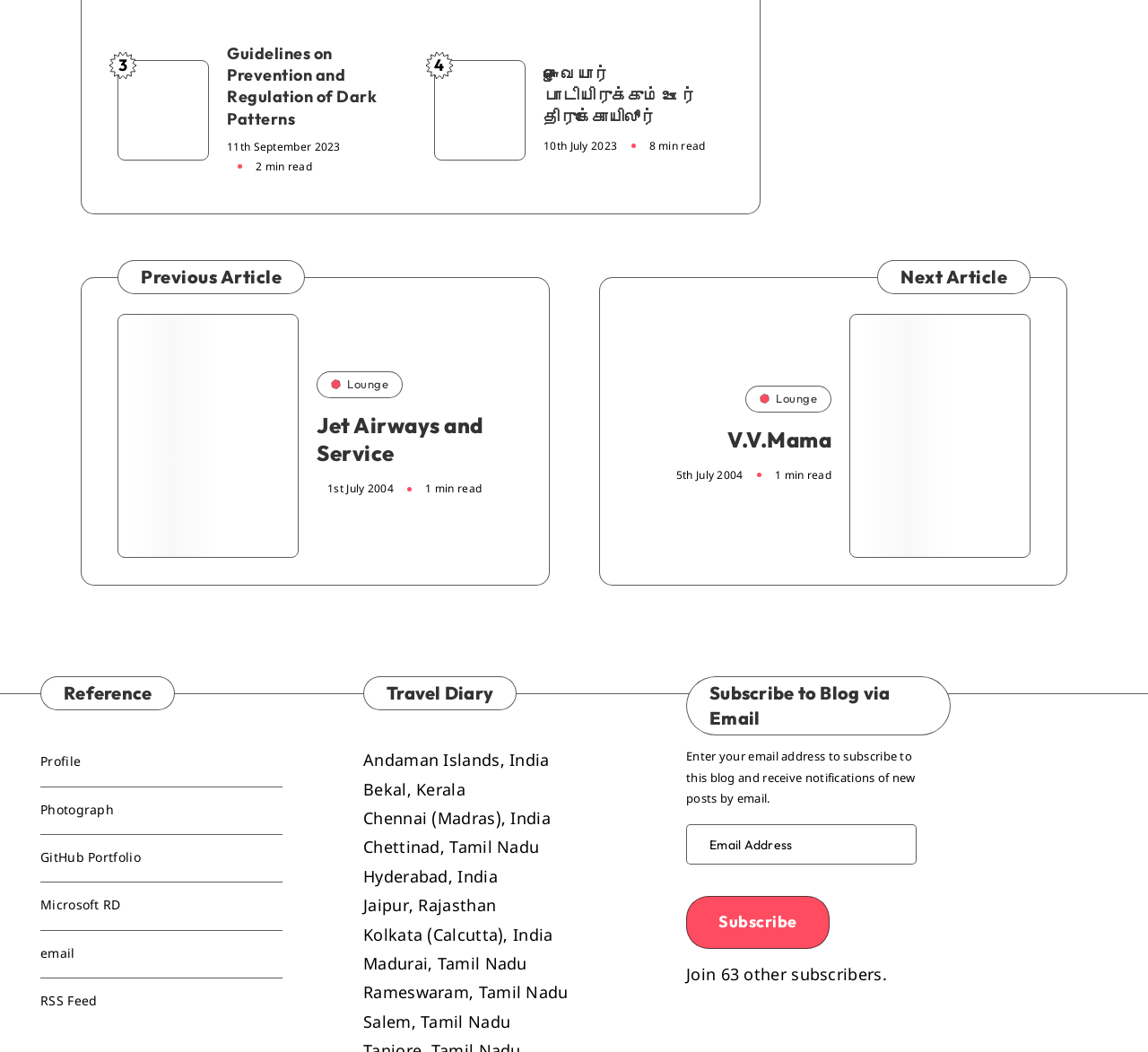Determine the bounding box coordinates of the clickable area required to perform the following instruction: "View the photograph". The coordinates should be represented as four float numbers between 0 and 1: [left, top, right, bottom].

[0.035, 0.76, 0.099, 0.782]